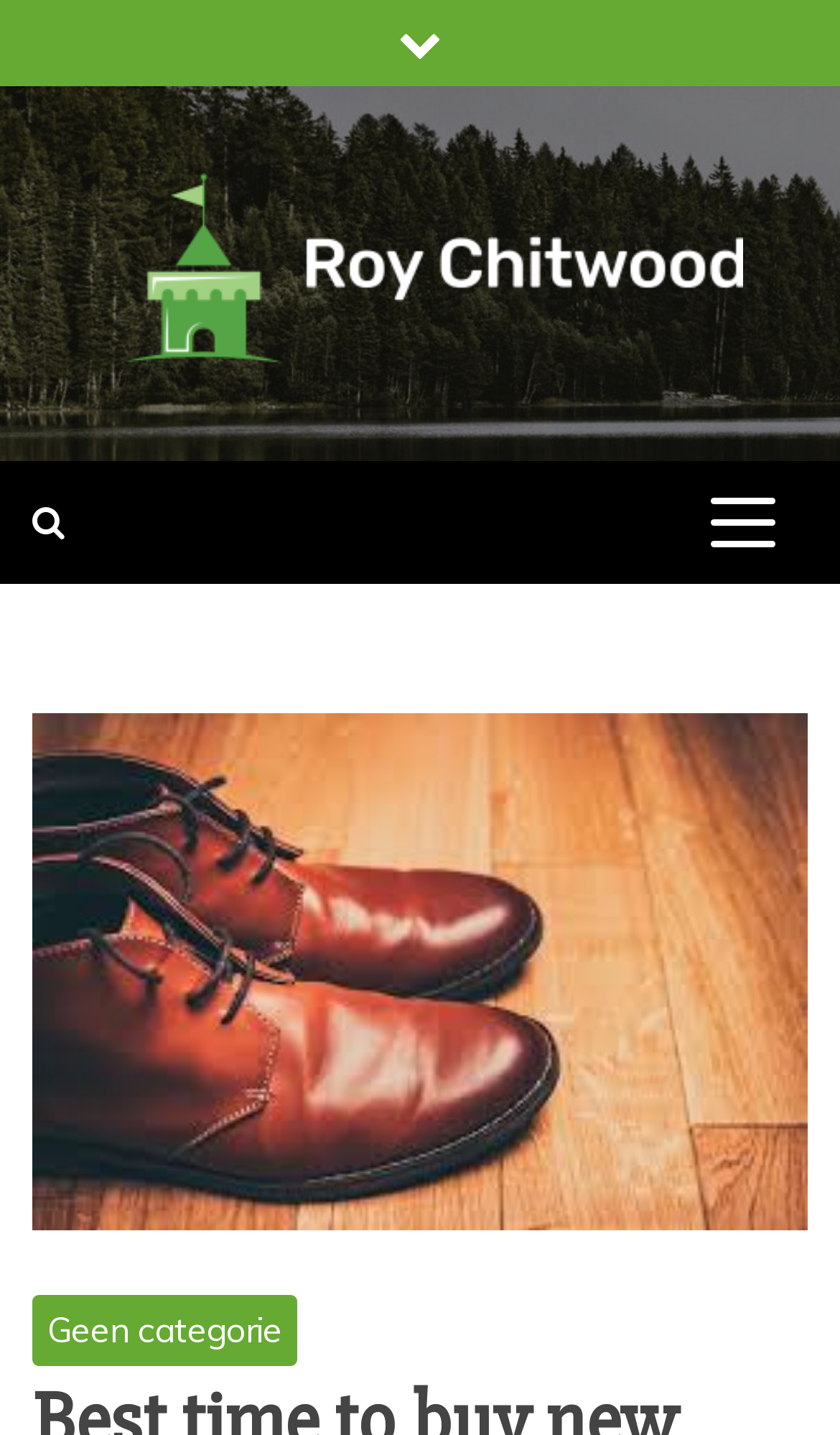Respond to the question below with a single word or phrase:
What is the topic of the main image?

Shoes